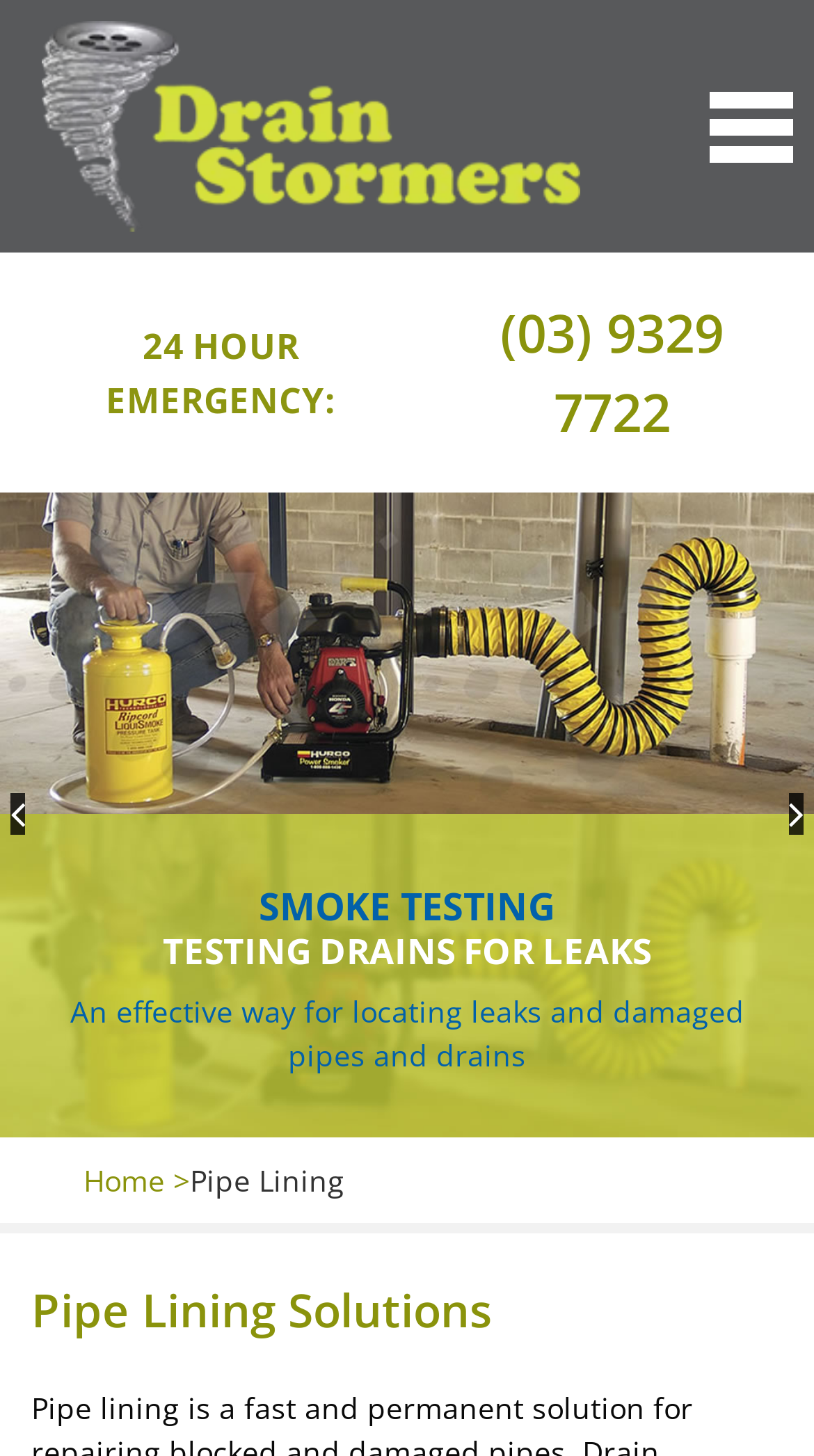Given the following UI element description: "(03) 9329 7722", find the bounding box coordinates in the webpage screenshot.

[0.615, 0.204, 0.889, 0.306]